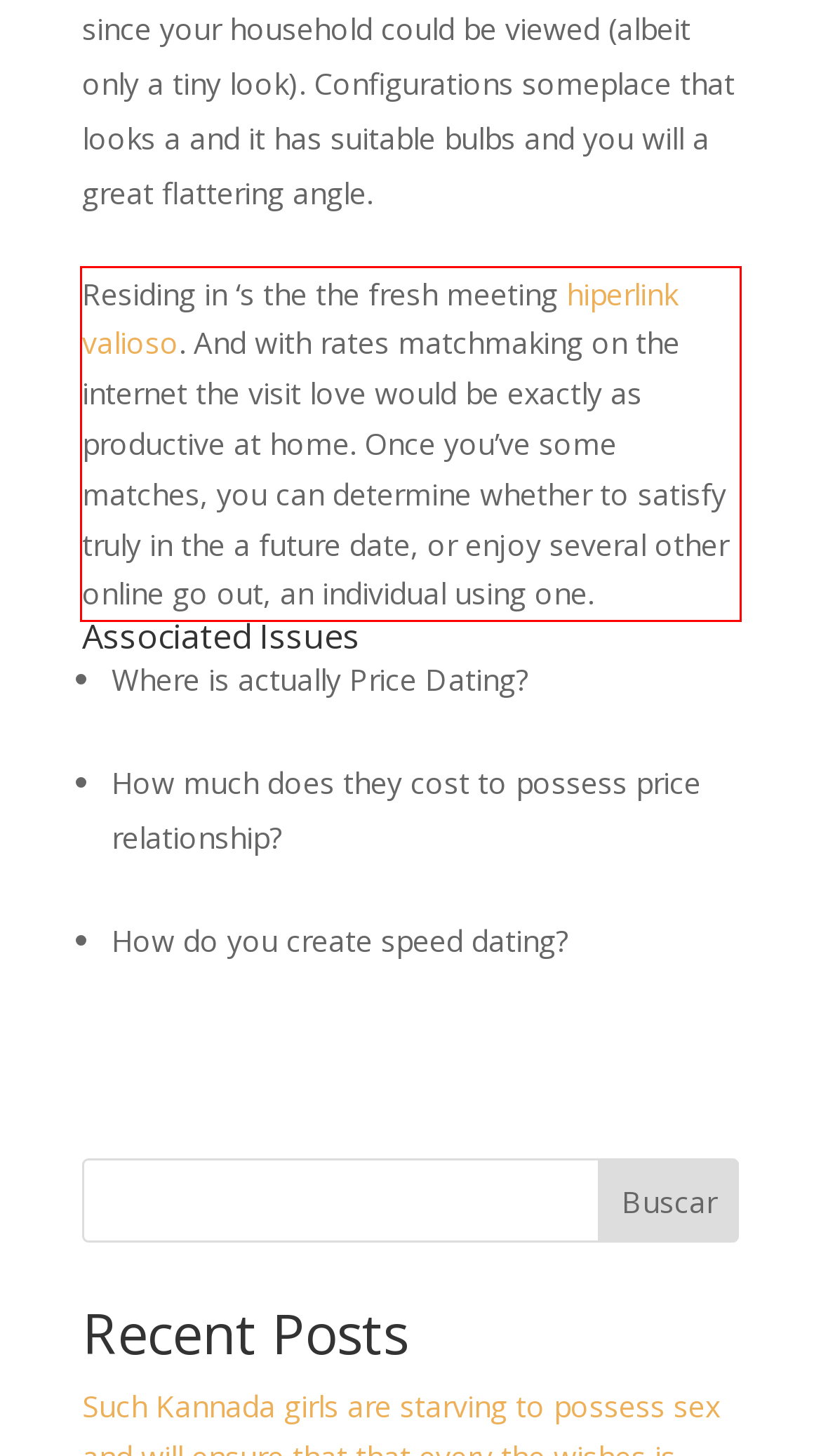From the screenshot of the webpage, locate the red bounding box and extract the text contained within that area.

Residing in ‘s the the fresh meeting hiperlink valioso. And with rates matchmaking on the internet the visit love would be exactly as productive at home. Once you’ve some matches, you can determine whether to satisfy truly in the a future date, or enjoy several other online go out, an individual using one.